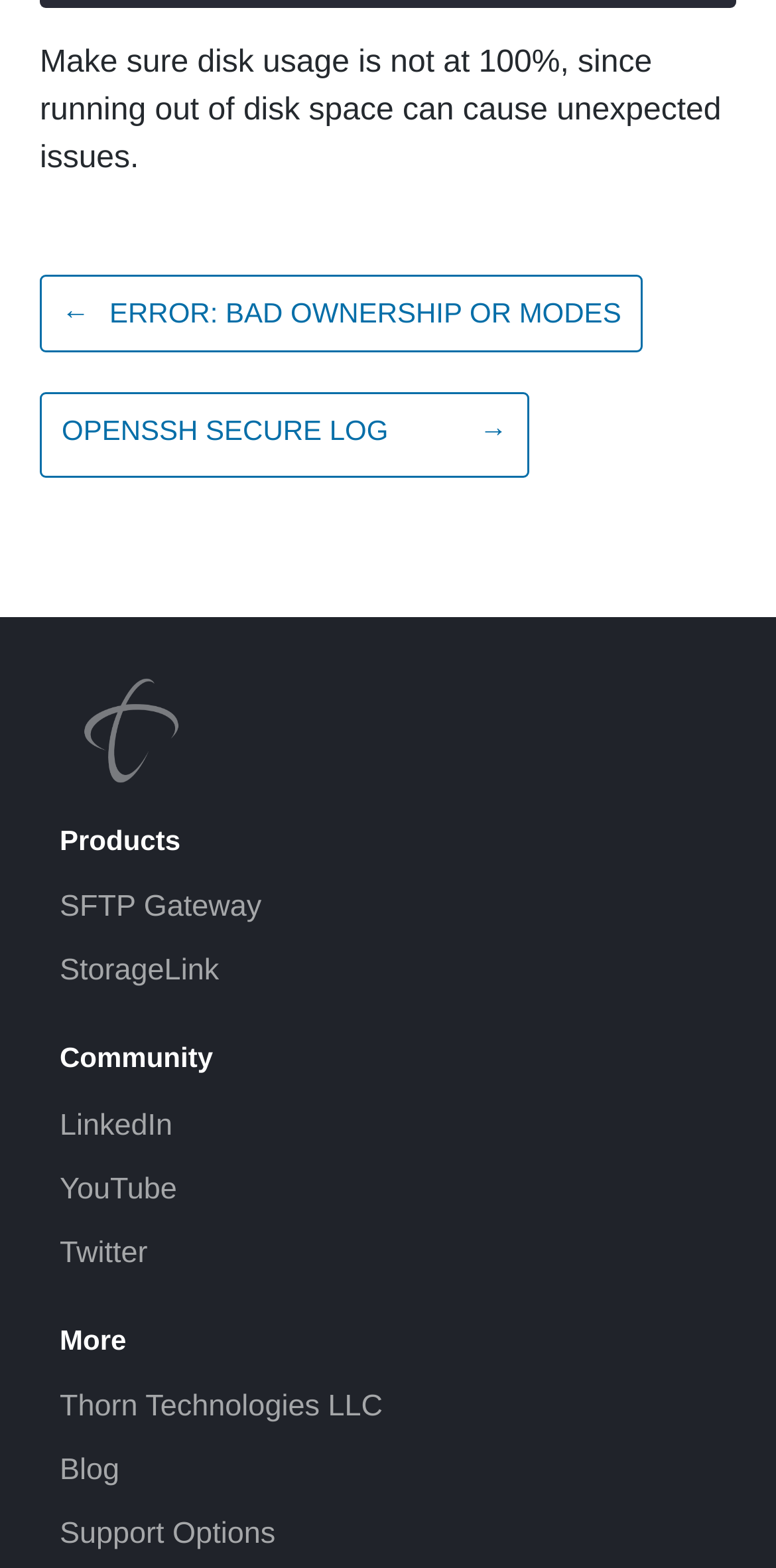Please give a one-word or short phrase response to the following question: 
How many social media links are there?

3